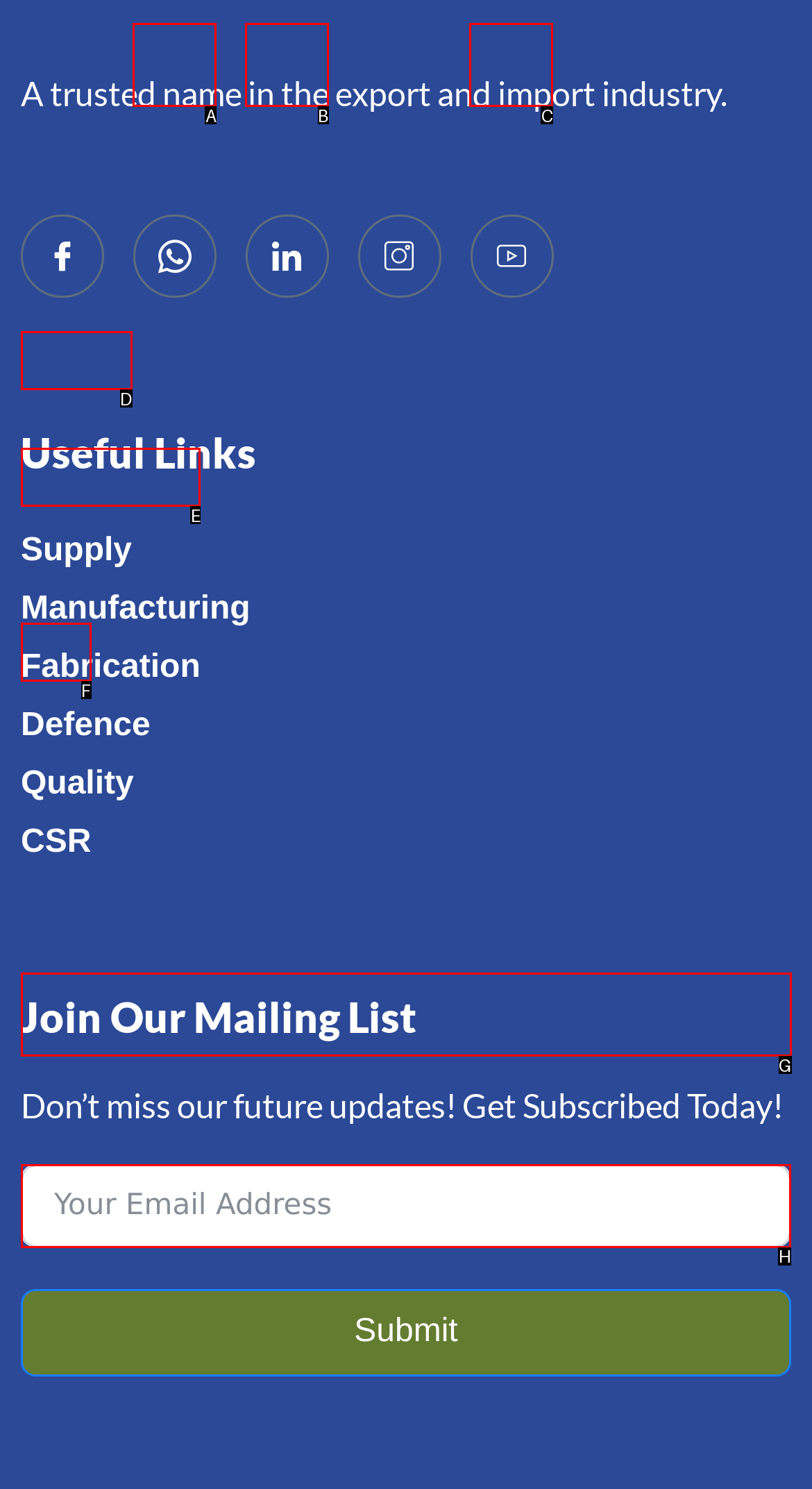From the given options, tell me which letter should be clicked to complete this task: Go to home page
Answer with the letter only.

None